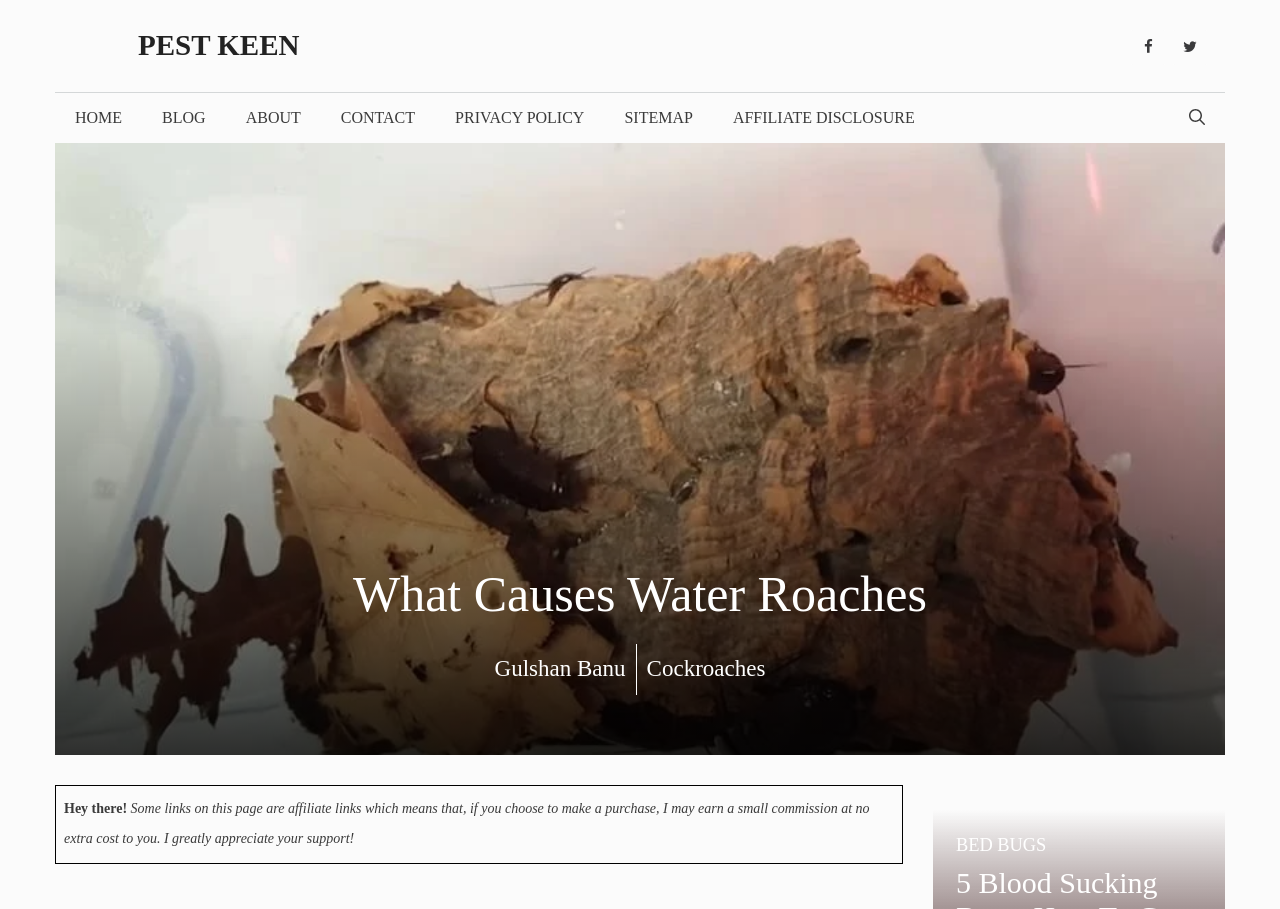Examine the image carefully and respond to the question with a detailed answer: 
What is the name of the website?

The name of the website can be found in the banner section at the top of the webpage, which contains a link with the text 'Pest Keen'.